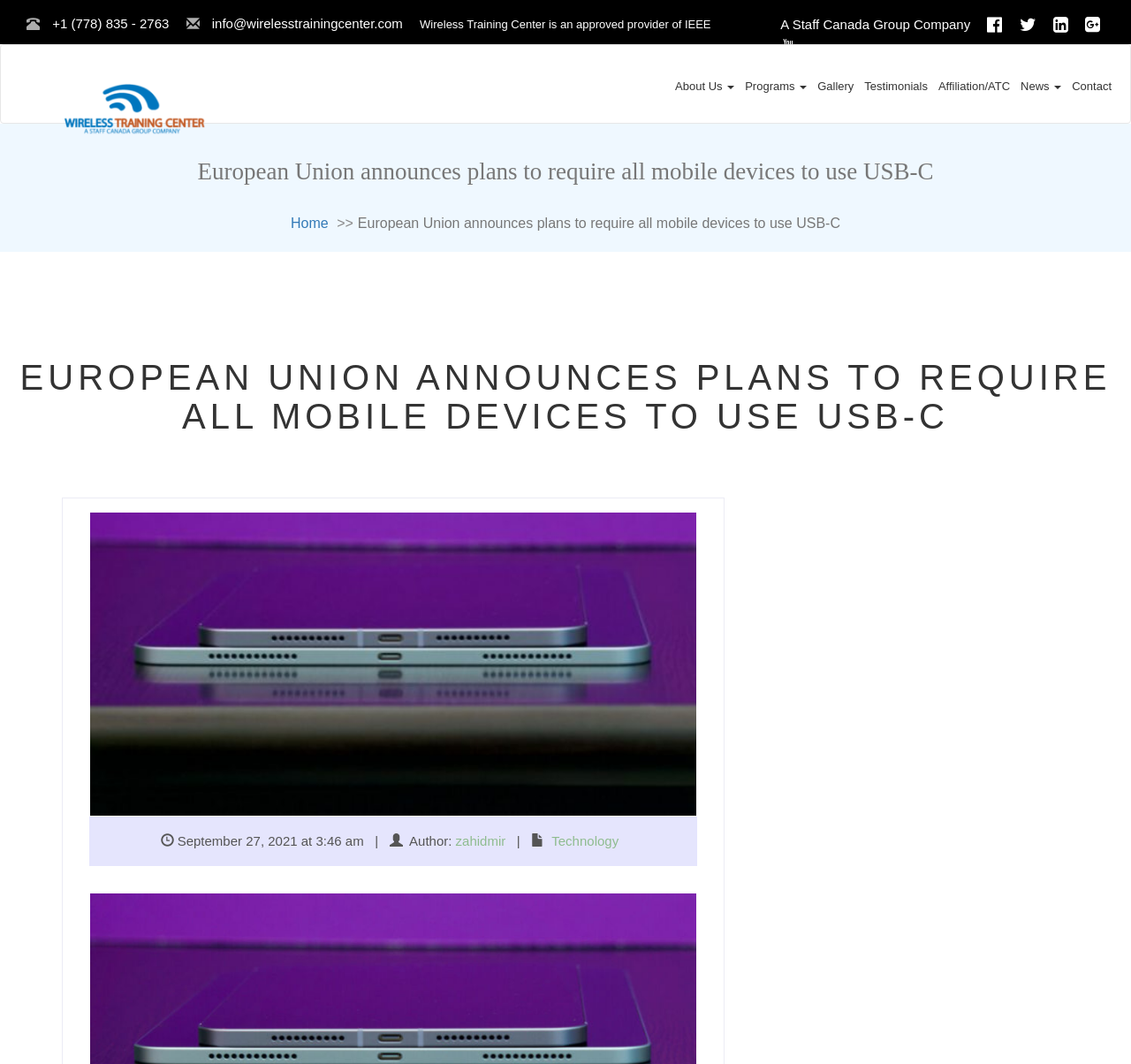Can you provide the bounding box coordinates for the element that should be clicked to implement the instruction: "Go to the home page"?

[0.257, 0.202, 0.29, 0.217]